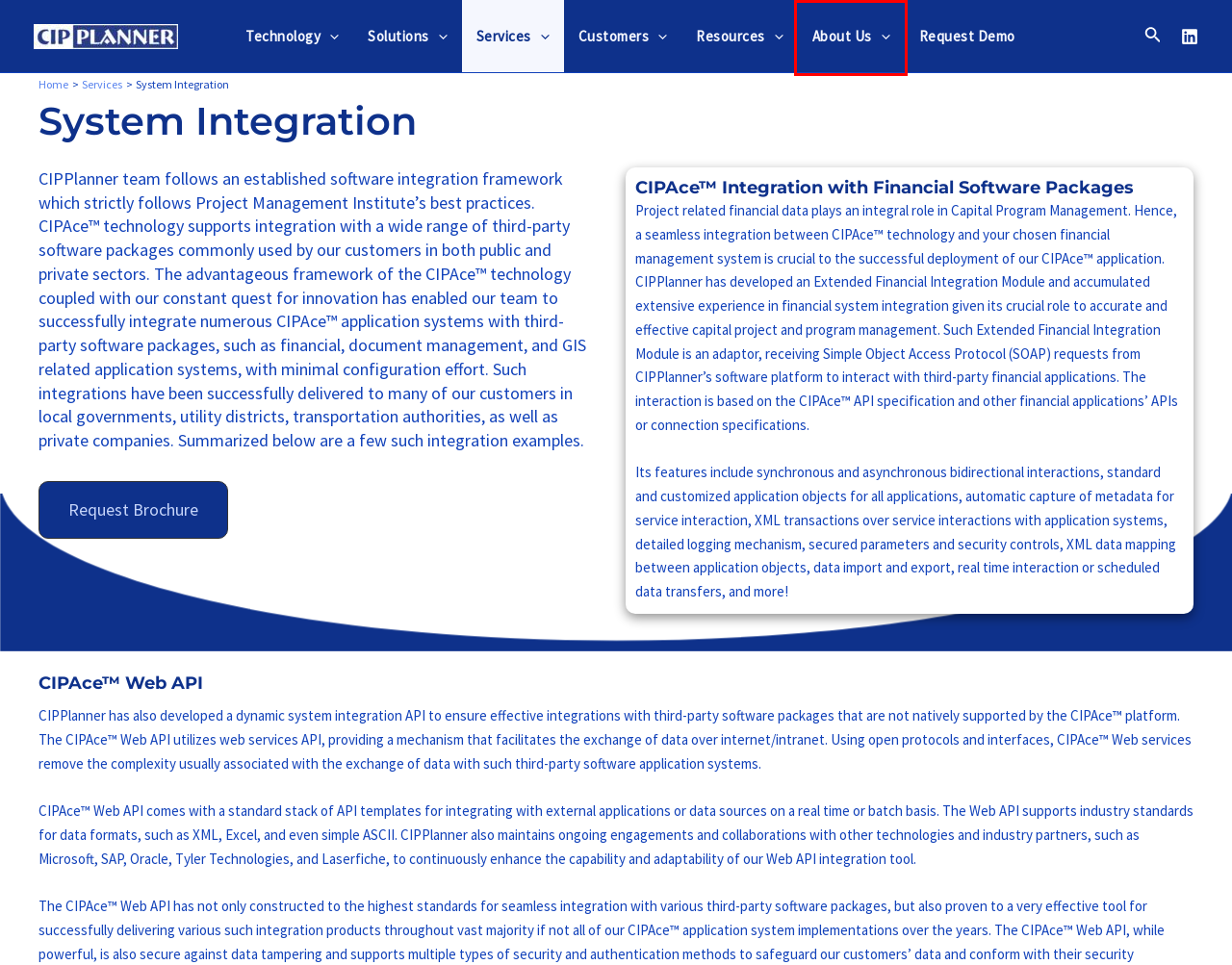Look at the screenshot of a webpage where a red bounding box surrounds a UI element. Your task is to select the best-matching webpage description for the new webpage after you click the element within the bounding box. The available options are:
A. Customers - CIPPlanner
B. About Us - CIPPlanner
C. Contact Us - CIPPlanner
D. Solutions - CIPPlanner
E. Resources - CIPPlanner
F. CIPPlanner - Capital Improvement Program Solutions
G. Services - CIPPlanner
H. CIPAce™ - CIPPlanner

B